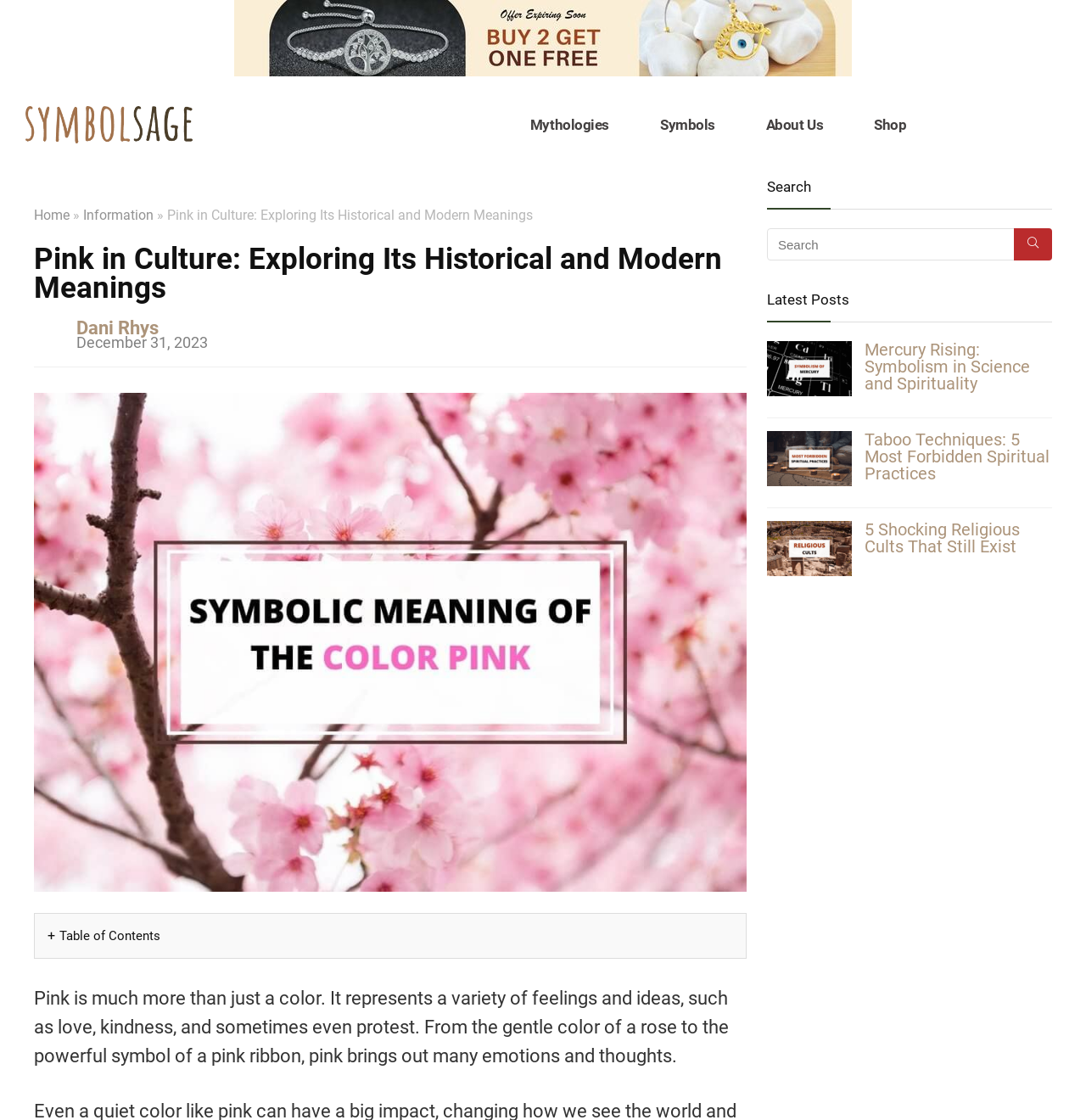Pinpoint the bounding box coordinates of the area that should be clicked to complete the following instruction: "Visit the 'Mythologies' page". The coordinates must be given as four float numbers between 0 and 1, i.e., [left, top, right, bottom].

[0.473, 0.087, 0.577, 0.136]